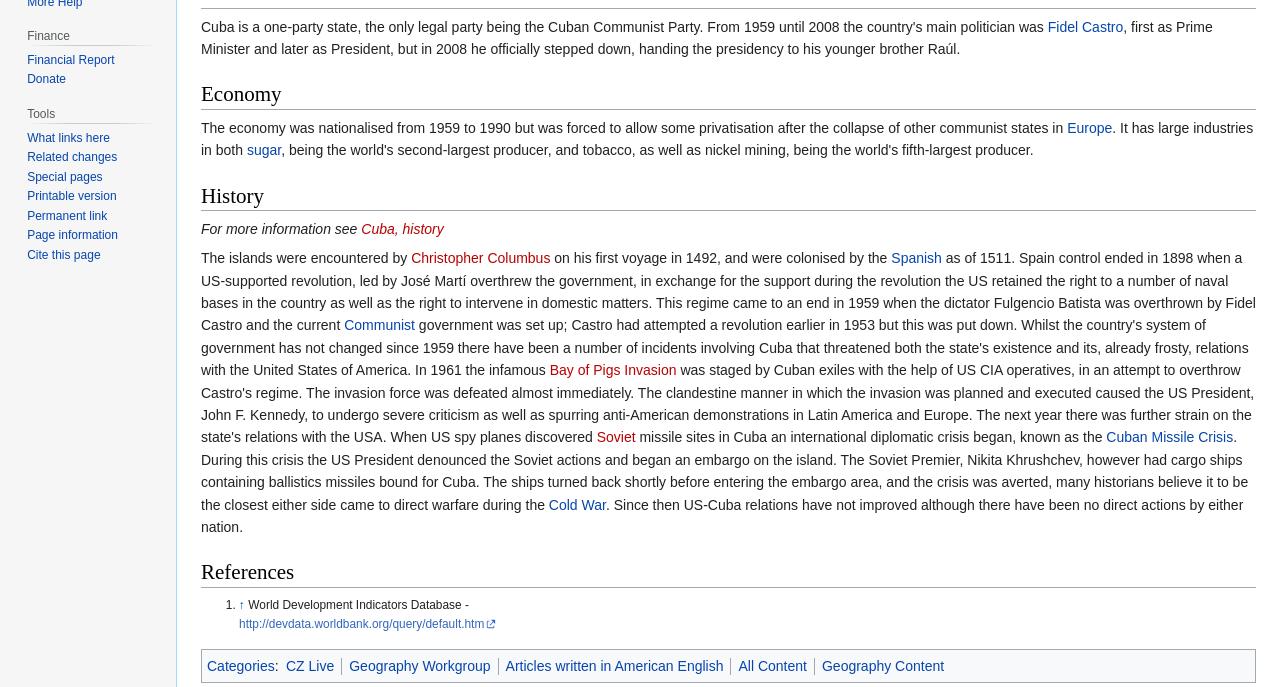Using the webpage screenshot, locate the HTML element that fits the following description and provide its bounding box: "Categories".

[0.162, 0.957, 0.215, 0.98]